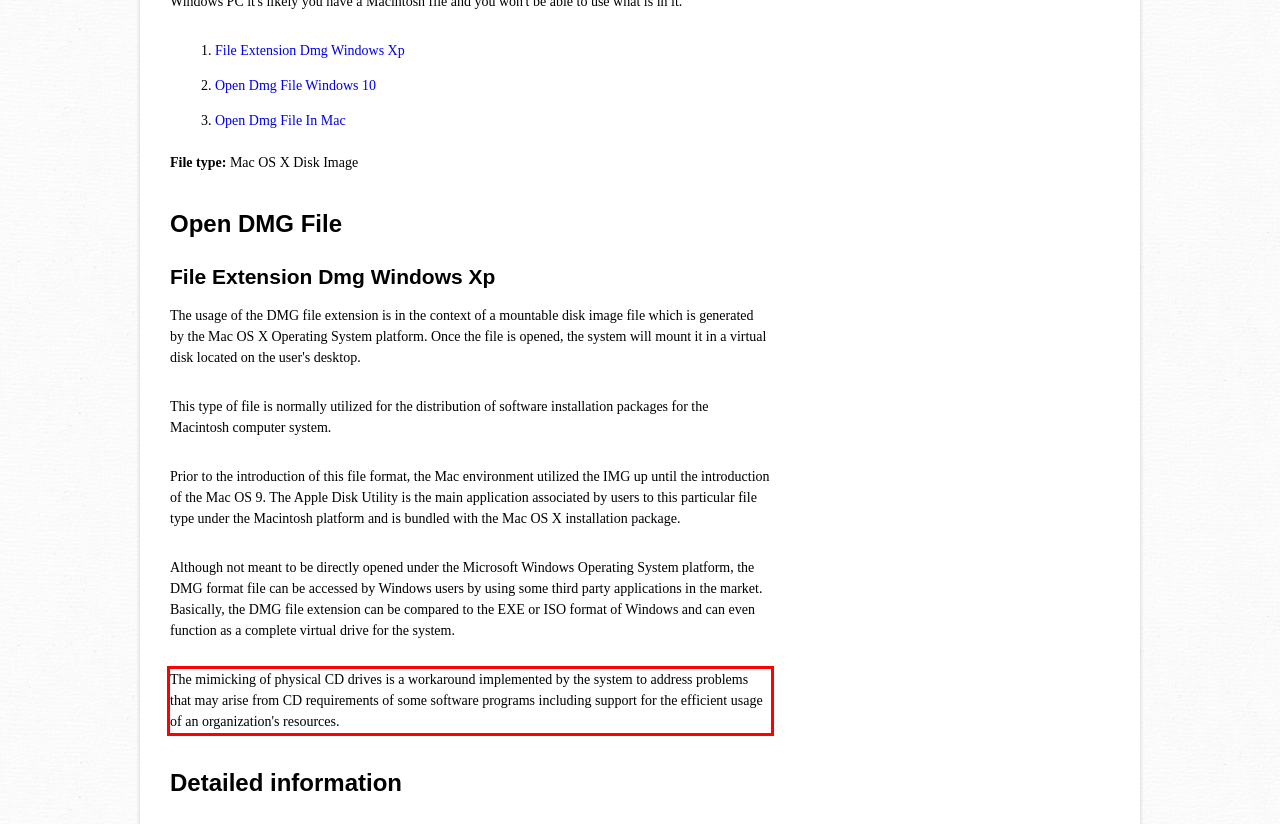Examine the webpage screenshot and use OCR to recognize and output the text within the red bounding box.

The mimicking of physical CD drives is a workaround implemented by the system to address problems that may arise from CD requirements of some software programs including support for the efficient usage of an organization's resources.